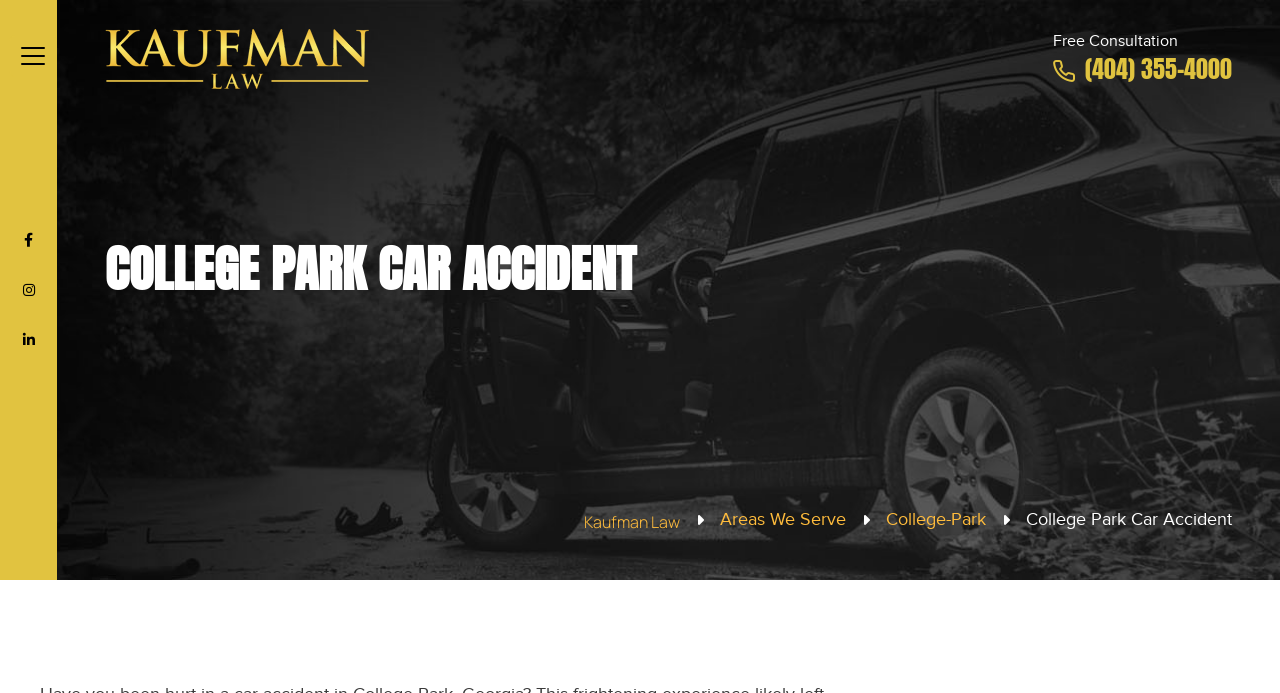Can you find the bounding box coordinates for the UI element given this description: "(404) 355-4000"? Provide the coordinates as four float numbers between 0 and 1: [left, top, right, bottom].

[0.823, 0.078, 0.962, 0.123]